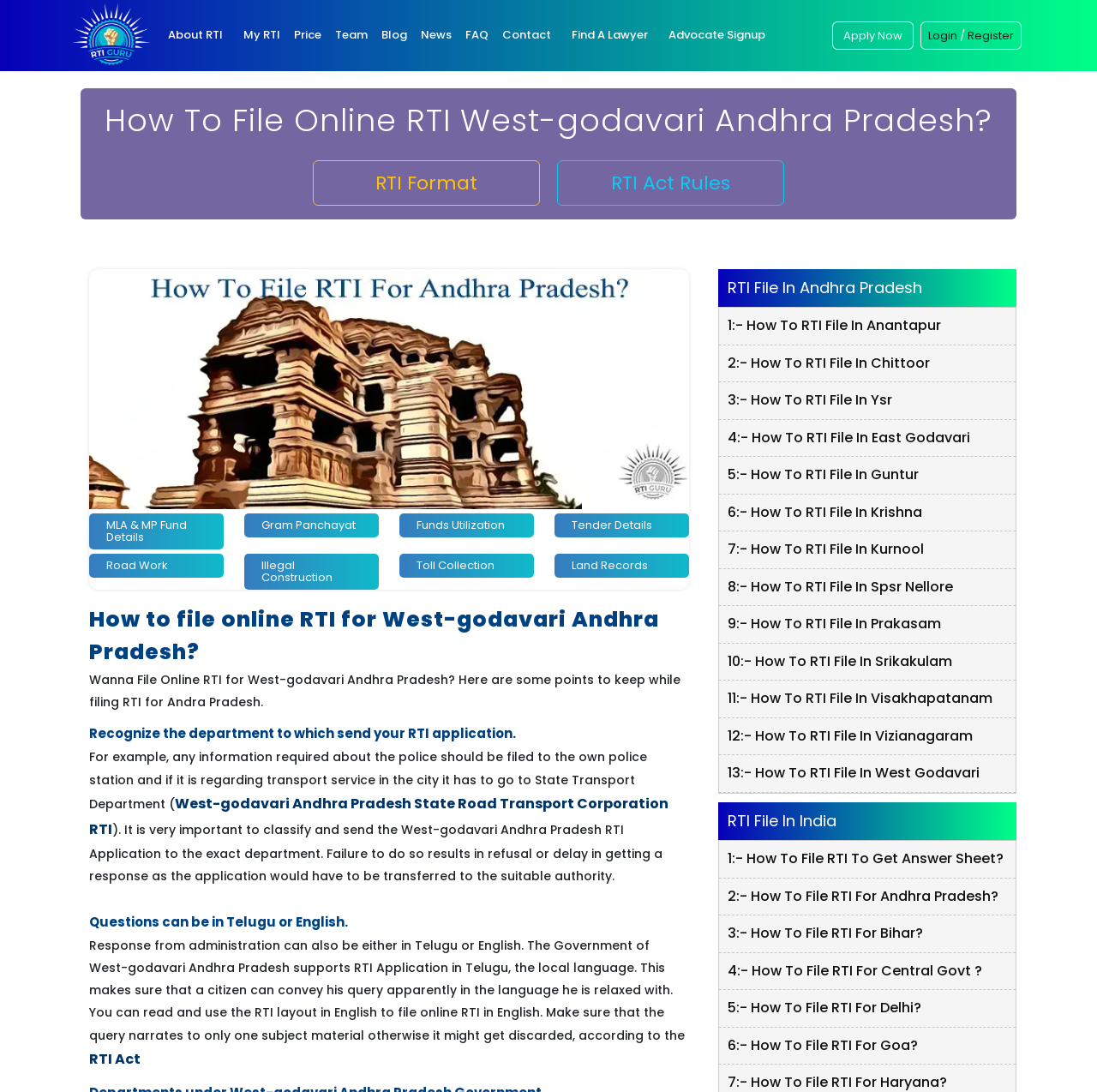What languages are supported for RTI applications in West-godavari Andhra Pradesh?
Please give a detailed and elaborate answer to the question based on the image.

According to the webpage, the Government of West-godavari Andhra Pradesh supports RTI applications in Telugu, the local language, and English. This is mentioned in the section 'How to file online RTI for West-godavari Andhra Pradesh?' which provides guidance on filing RTI applications.